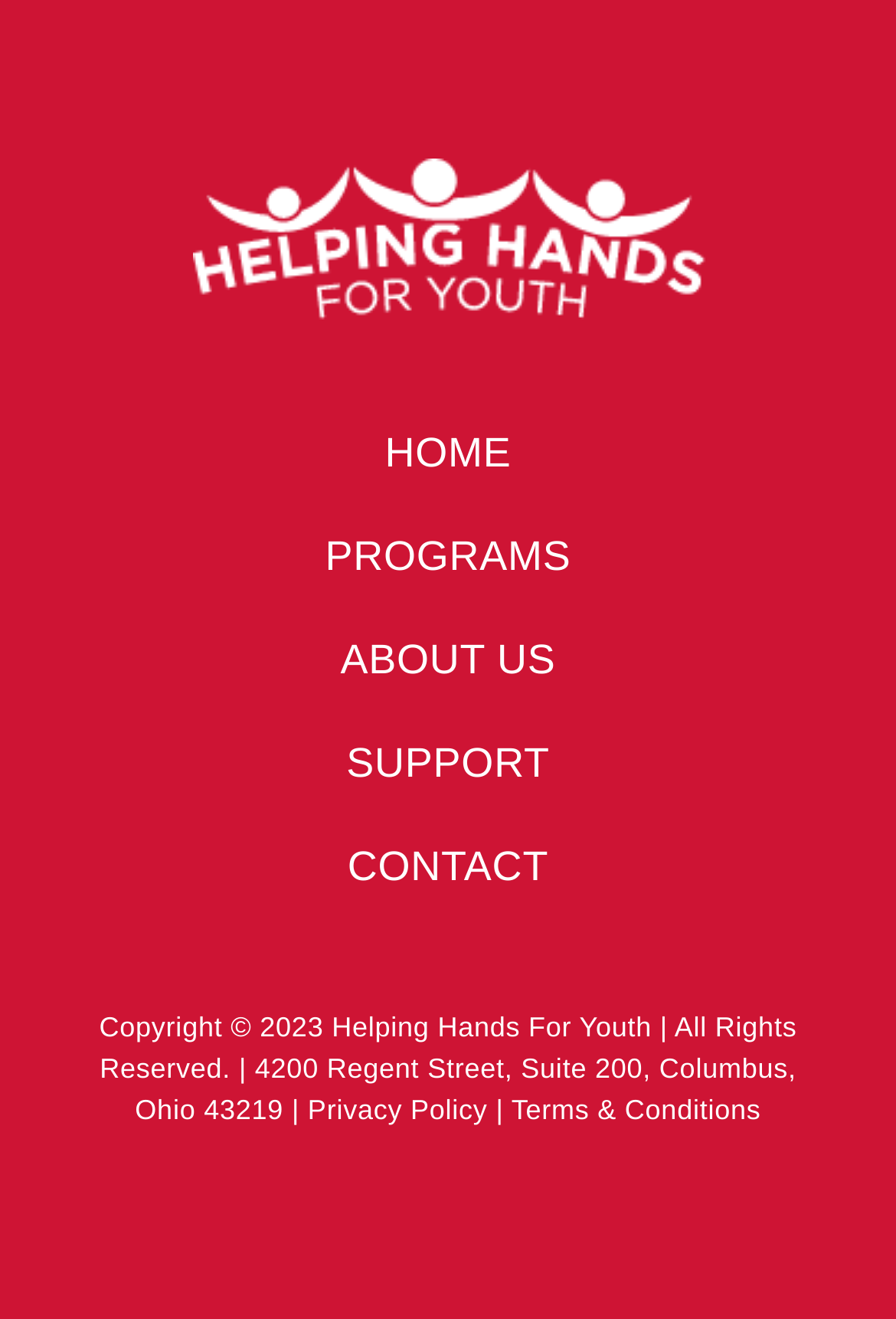Refer to the screenshot and answer the following question in detail:
What is the organization's name mentioned on the webpage?

I found the organization's name mentioned in the copyright text at the bottom of the webpage, which is 'Helping Hands For Youth'.